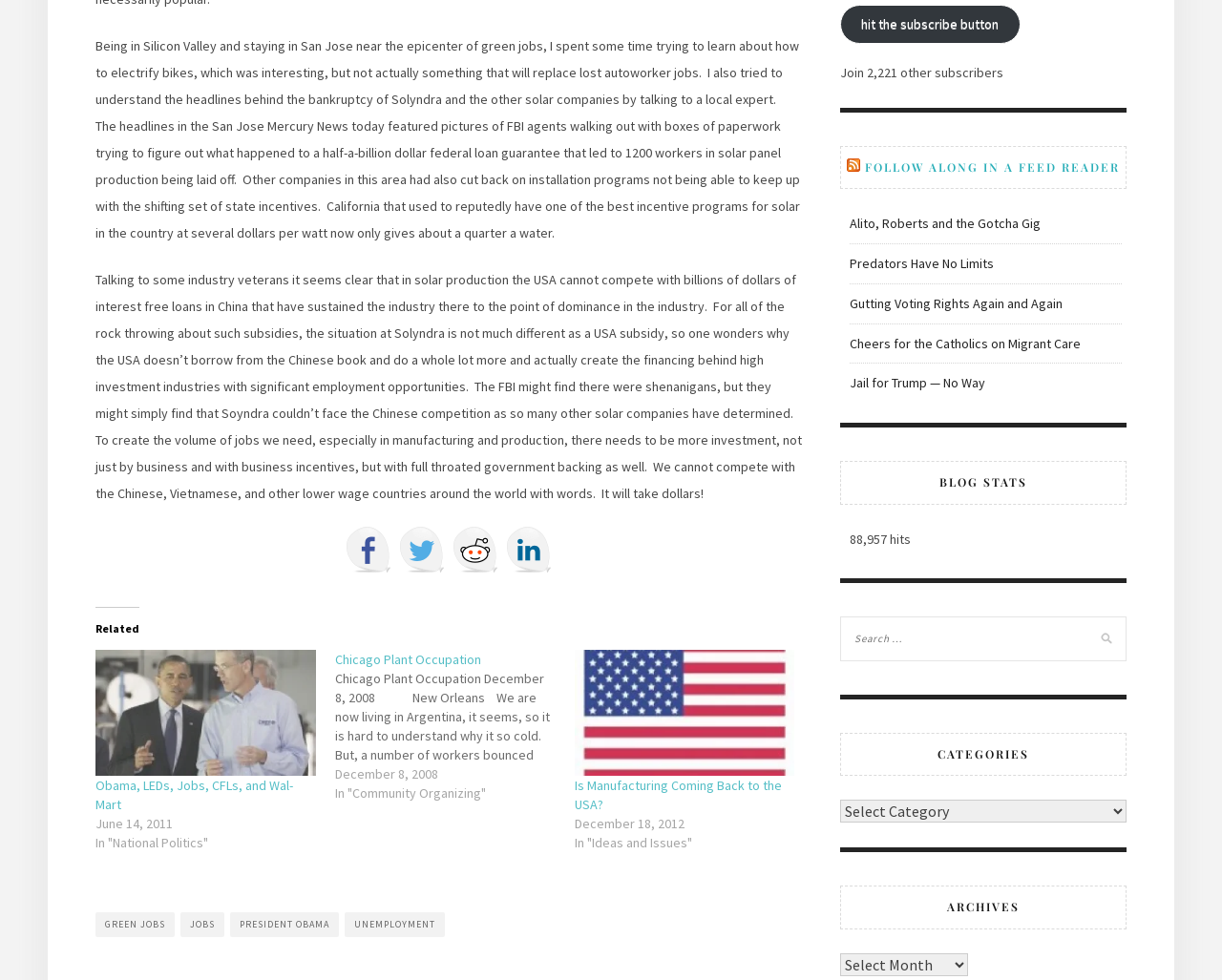From the given element description: "Terms of Service", find the bounding box for the UI element. Provide the coordinates as four float numbers between 0 and 1, in the order [left, top, right, bottom].

None